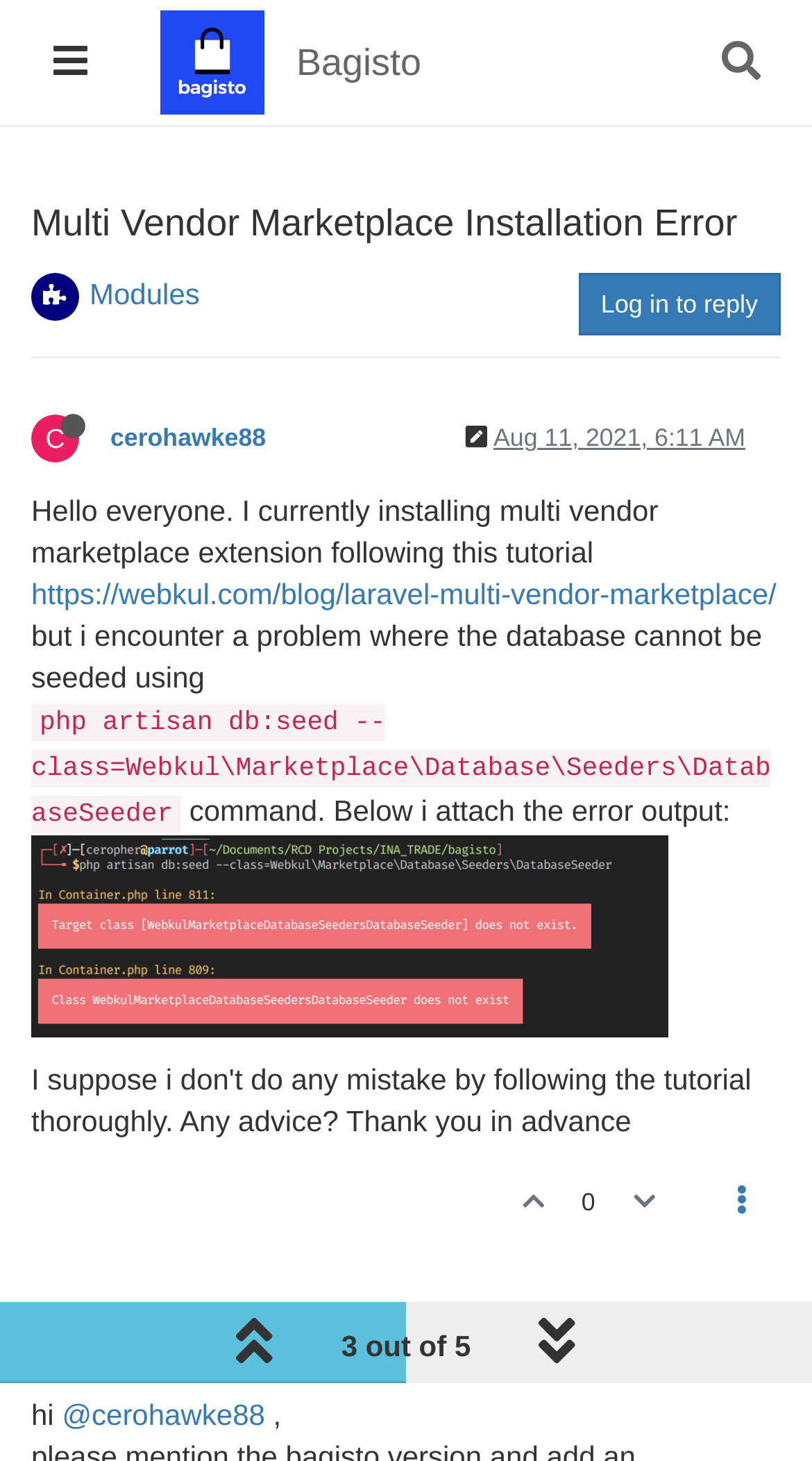Find the bounding box coordinates of the area to click in order to follow the instruction: "View cerohawke88's profile".

[0.038, 0.284, 0.097, 0.317]